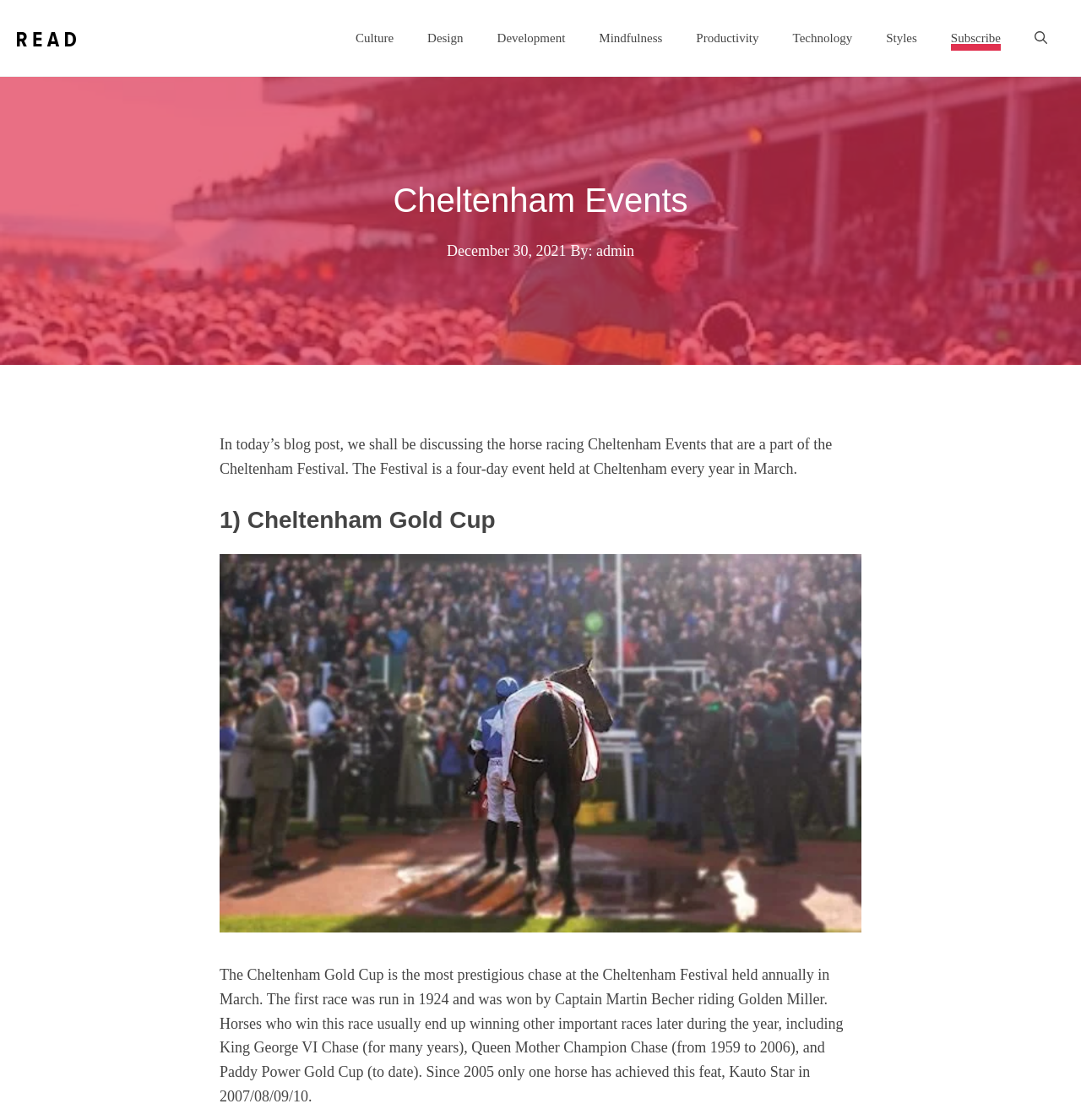Use a single word or phrase to respond to the question:
What is the name of the festival discussed in the blog post?

Cheltenham Festival